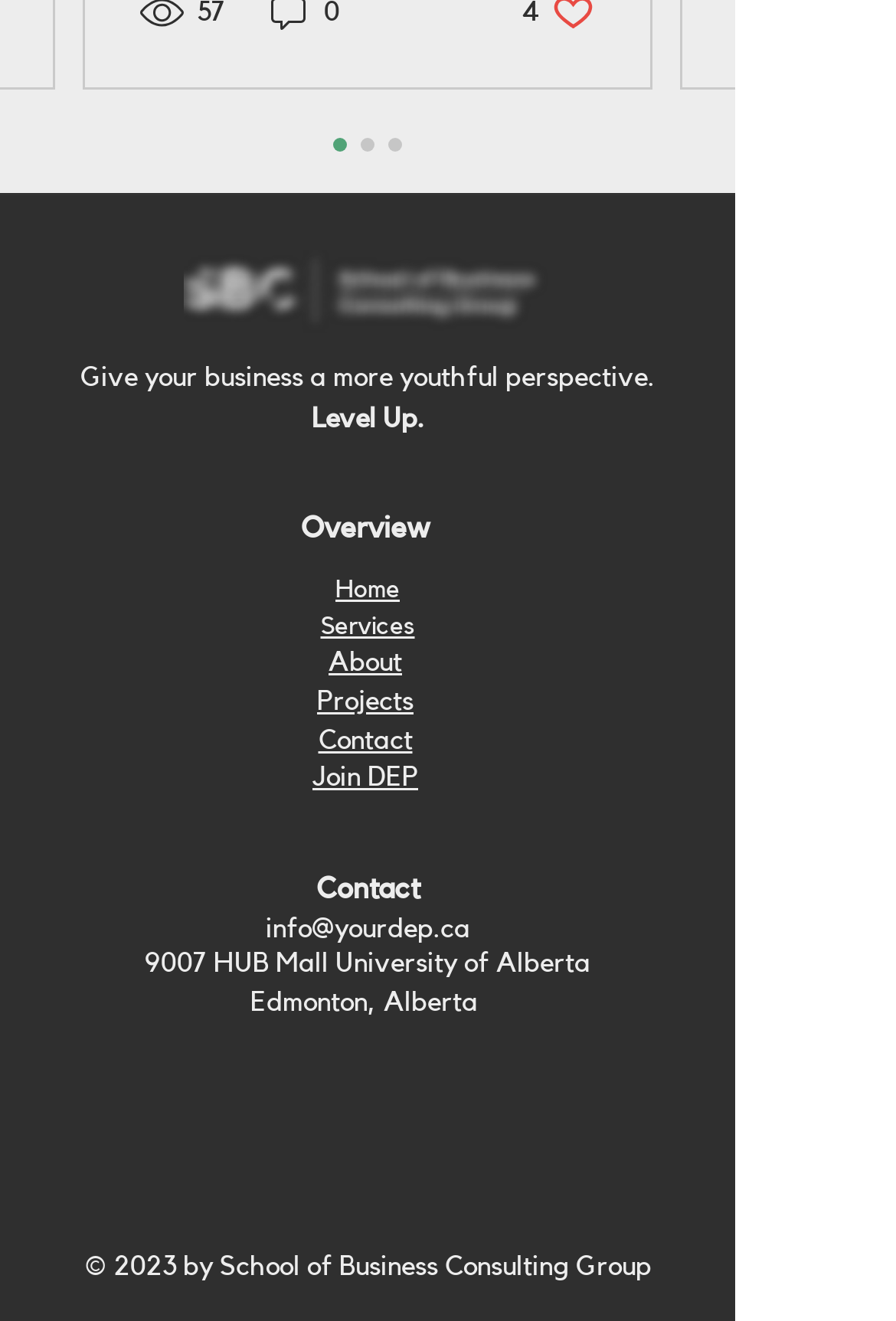Please indicate the bounding box coordinates of the element's region to be clicked to achieve the instruction: "Check LinkedIn". Provide the coordinates as four float numbers between 0 and 1, i.e., [left, top, right, bottom].

[0.236, 0.847, 0.326, 0.908]